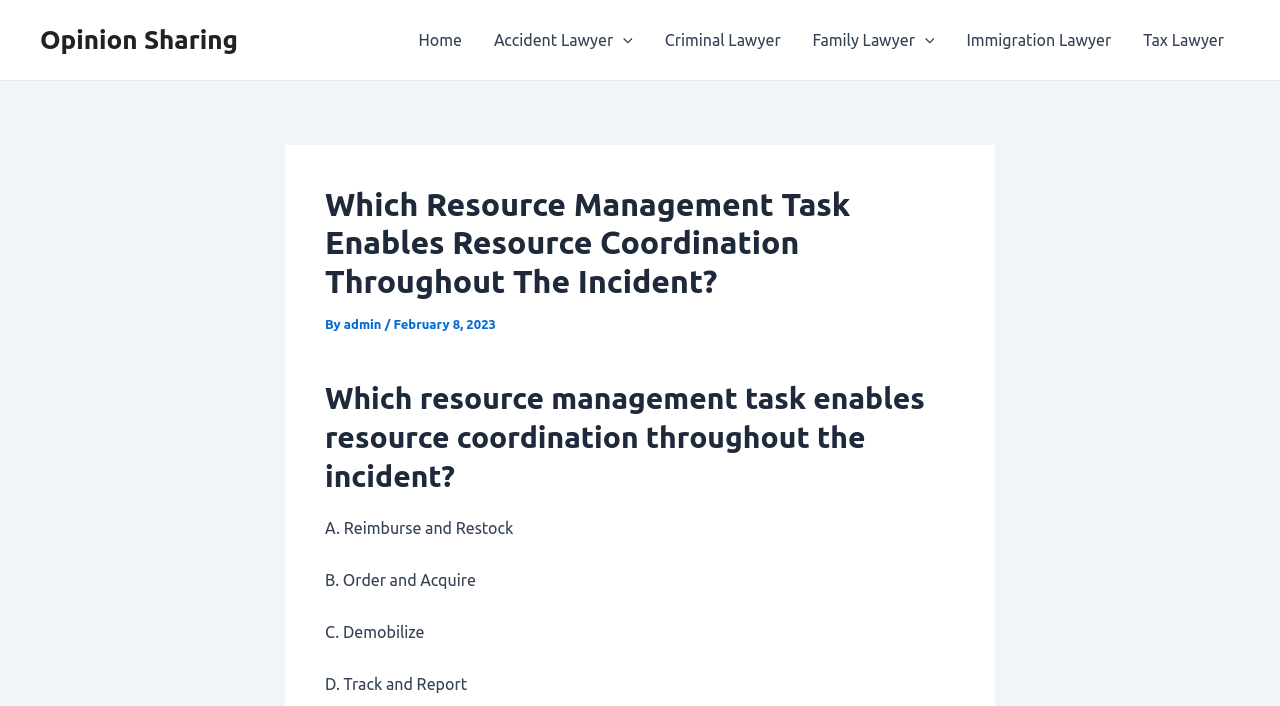Determine the bounding box coordinates of the region to click in order to accomplish the following instruction: "Click on D. Track and Report". Provide the coordinates as four float numbers between 0 and 1, specifically [left, top, right, bottom].

[0.254, 0.956, 0.365, 0.982]